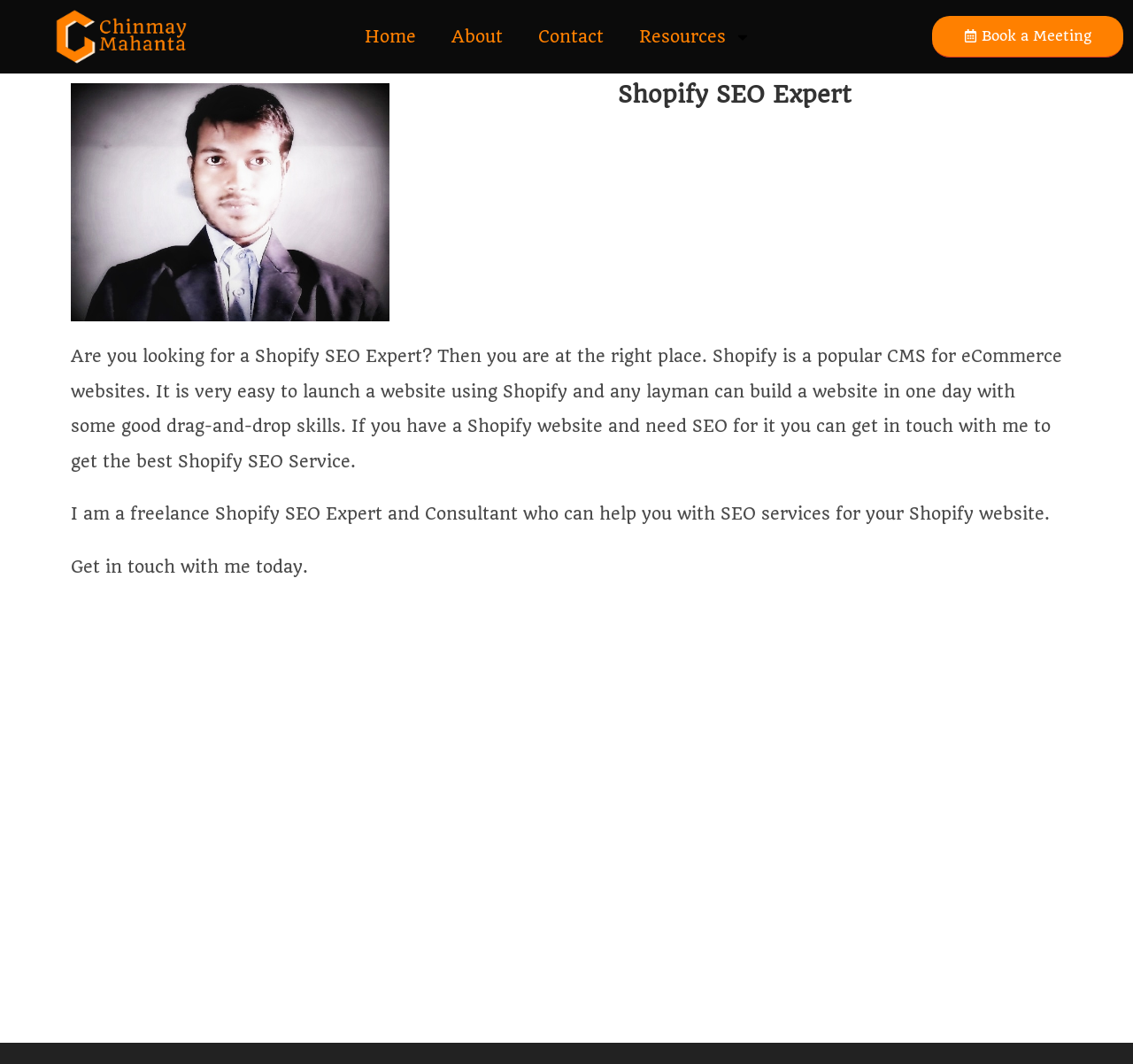What is the profession of the person in the photo?
Based on the visual details in the image, please answer the question thoroughly.

The photo is of Chinmay Mahanta, and according to the text, he is a freelance Shopify SEO Expert and Consultant.